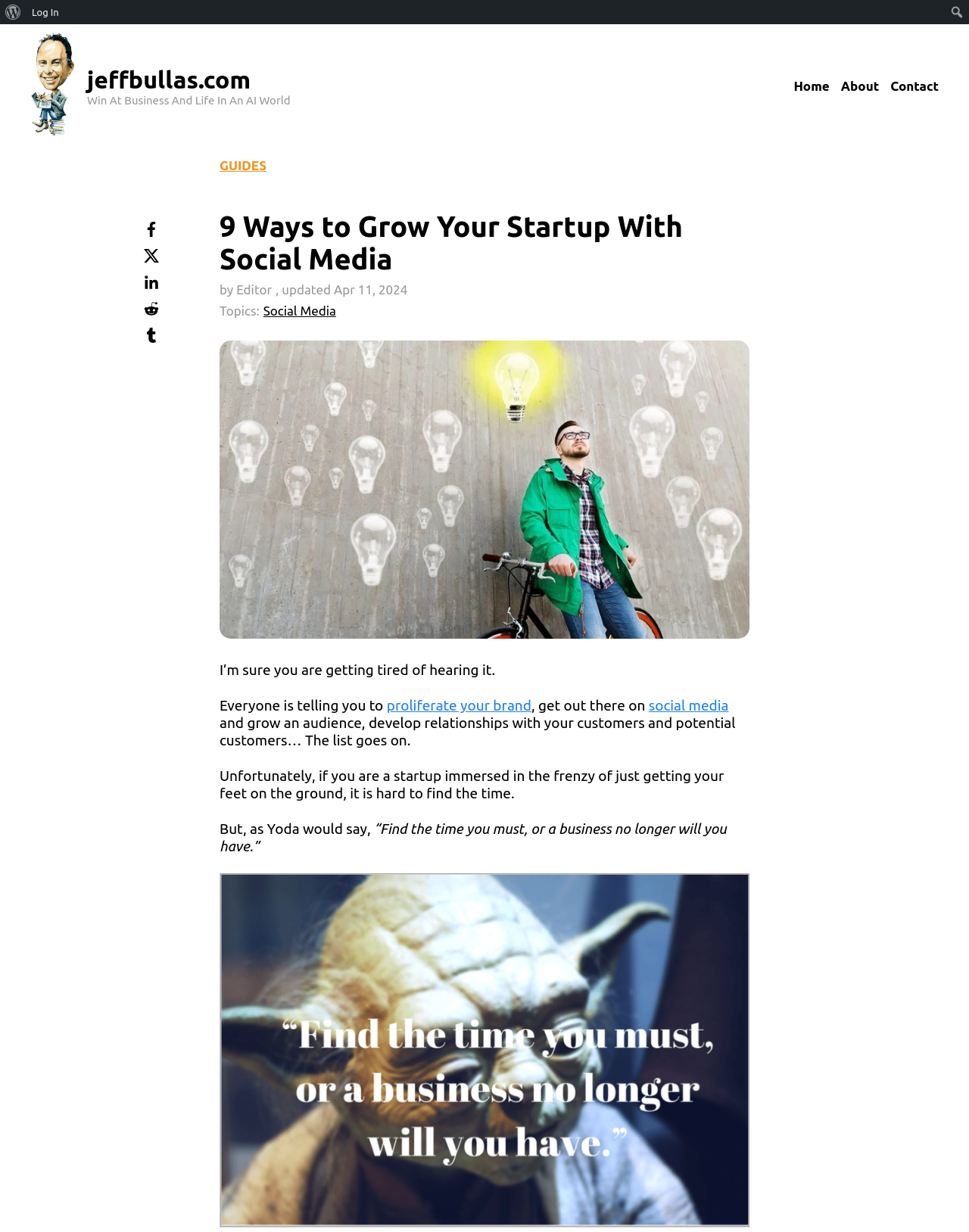Locate the bounding box coordinates of the area that needs to be clicked to fulfill the following instruction: "Search for something". The coordinates should be in the format of four float numbers between 0 and 1, namely [left, top, right, bottom].

[0.976, 0.0, 1.0, 0.02]